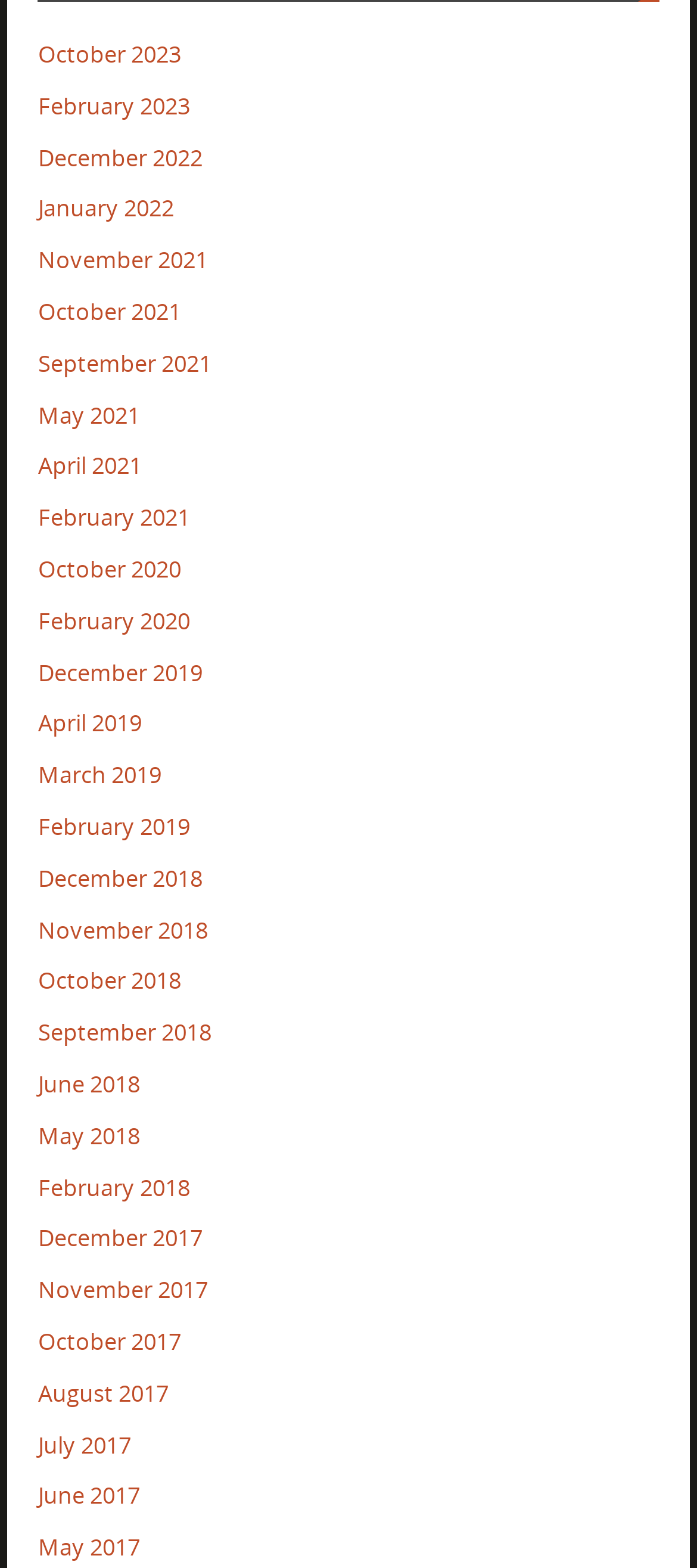Pinpoint the bounding box coordinates of the element that must be clicked to accomplish the following instruction: "View the post by 311". The coordinates should be in the format of four float numbers between 0 and 1, i.e., [left, top, right, bottom].

None